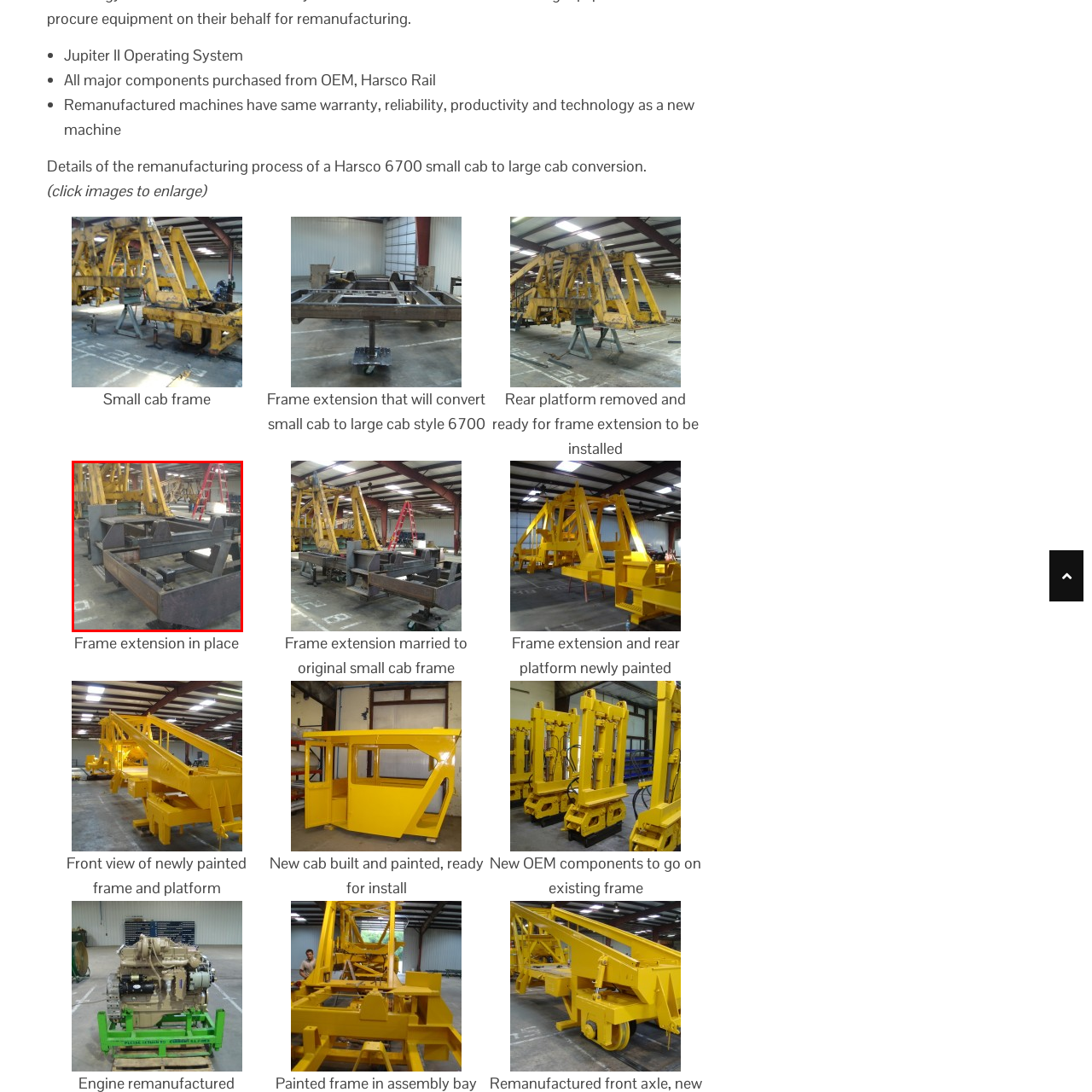What is happening in the background of the image? Look at the image outlined by the red bounding box and provide a succinct answer in one word or a brief phrase.

Manufacturing or remanufacturing process